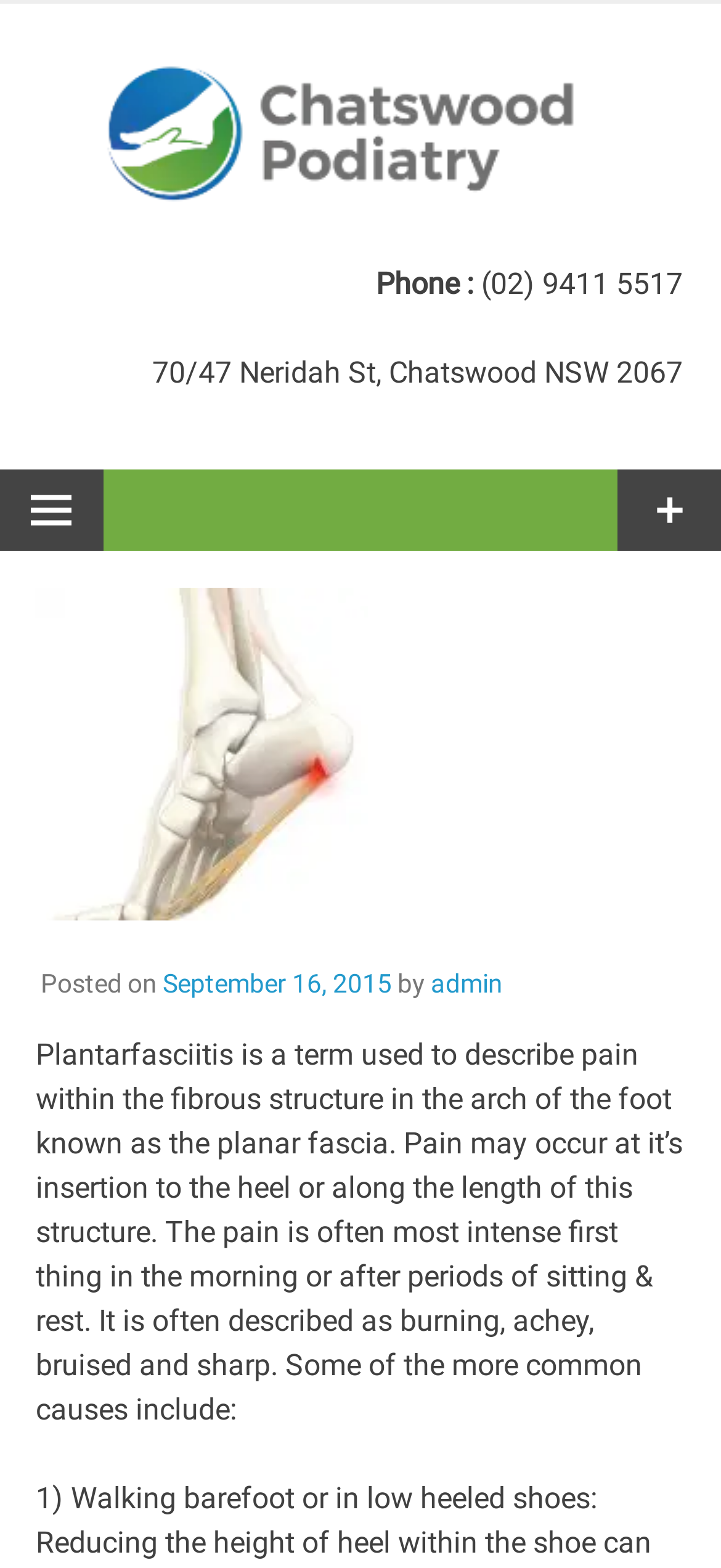Locate the UI element described by alt="Chatswood Podiatry" and provide its bounding box coordinates. Use the format (top-left x, top-left y, bottom-right x, bottom-right y) with all values as floating point numbers between 0 and 1.

[0.136, 0.042, 0.864, 0.065]